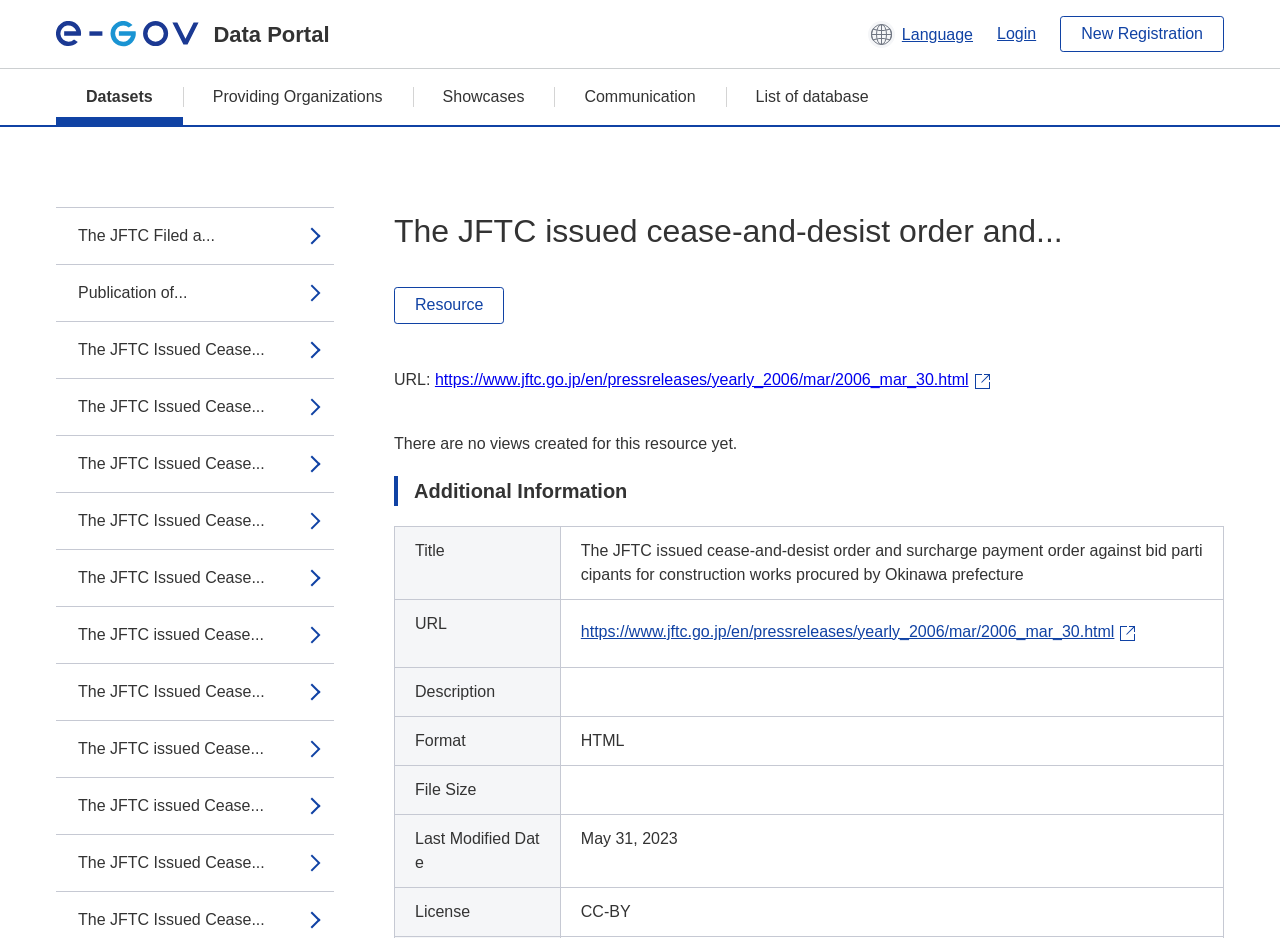Look at the image and write a detailed answer to the question: 
How many links are there in the menu?

I counted the number of links in the menu section, which are 'Datasets', 'Providing Organizations', 'Showcases', 'Communication', and 'List of database', and found that there are 5 links in total.